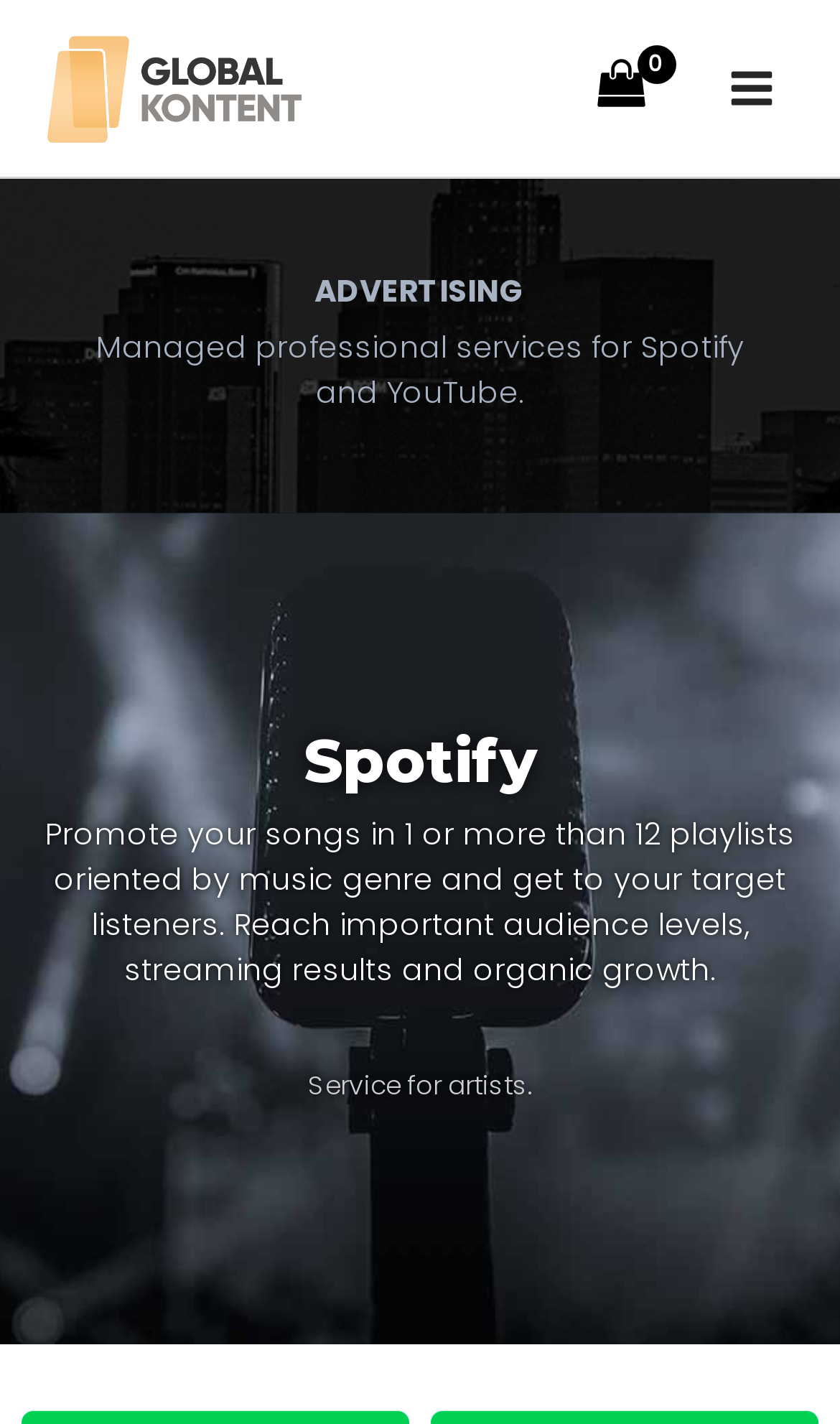Provide a single word or phrase to answer the given question: 
How many platforms are mentioned?

Two